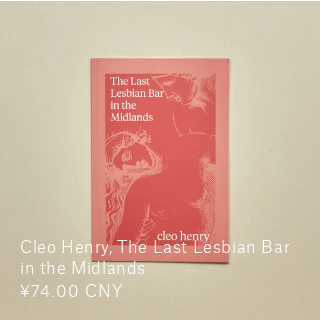Where is the author's name located on the book cover?
Please provide a single word or phrase as your answer based on the image.

towards the bottom